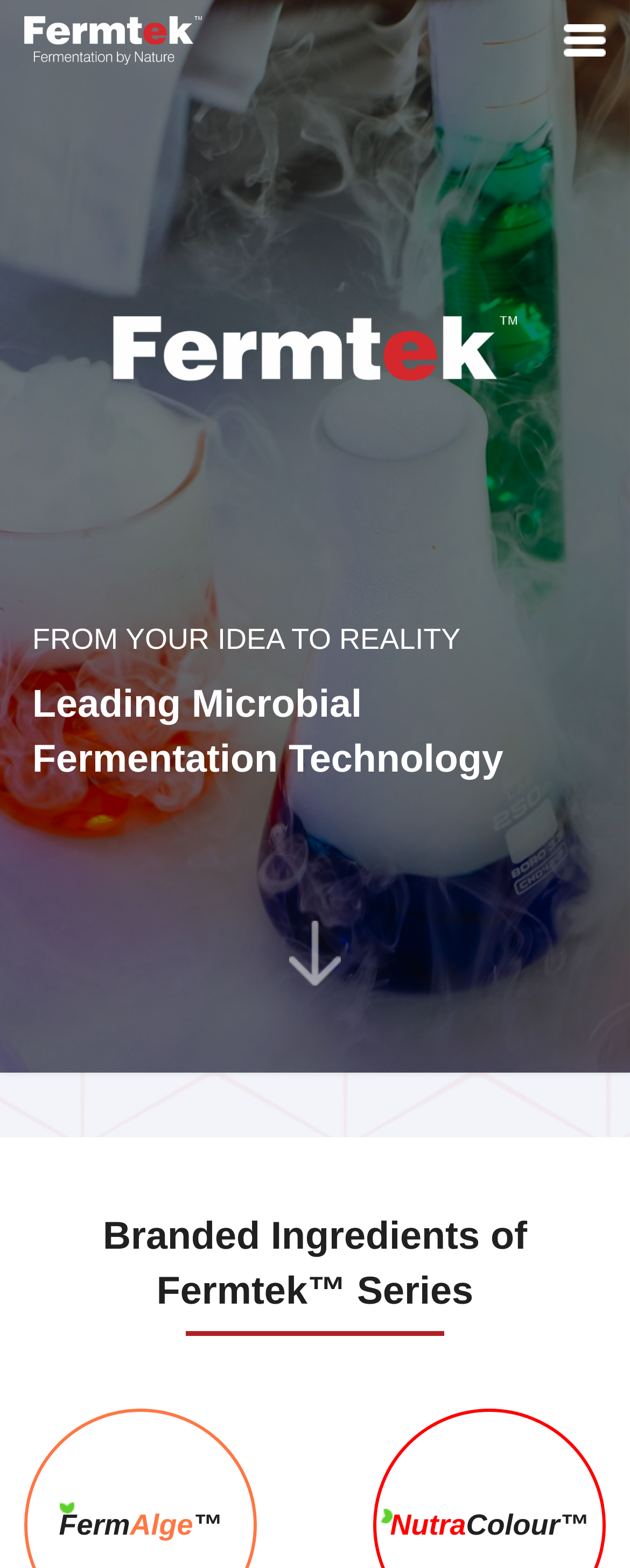What is the number of patents of invention?
Please use the visual content to give a single word or phrase answer.

50+